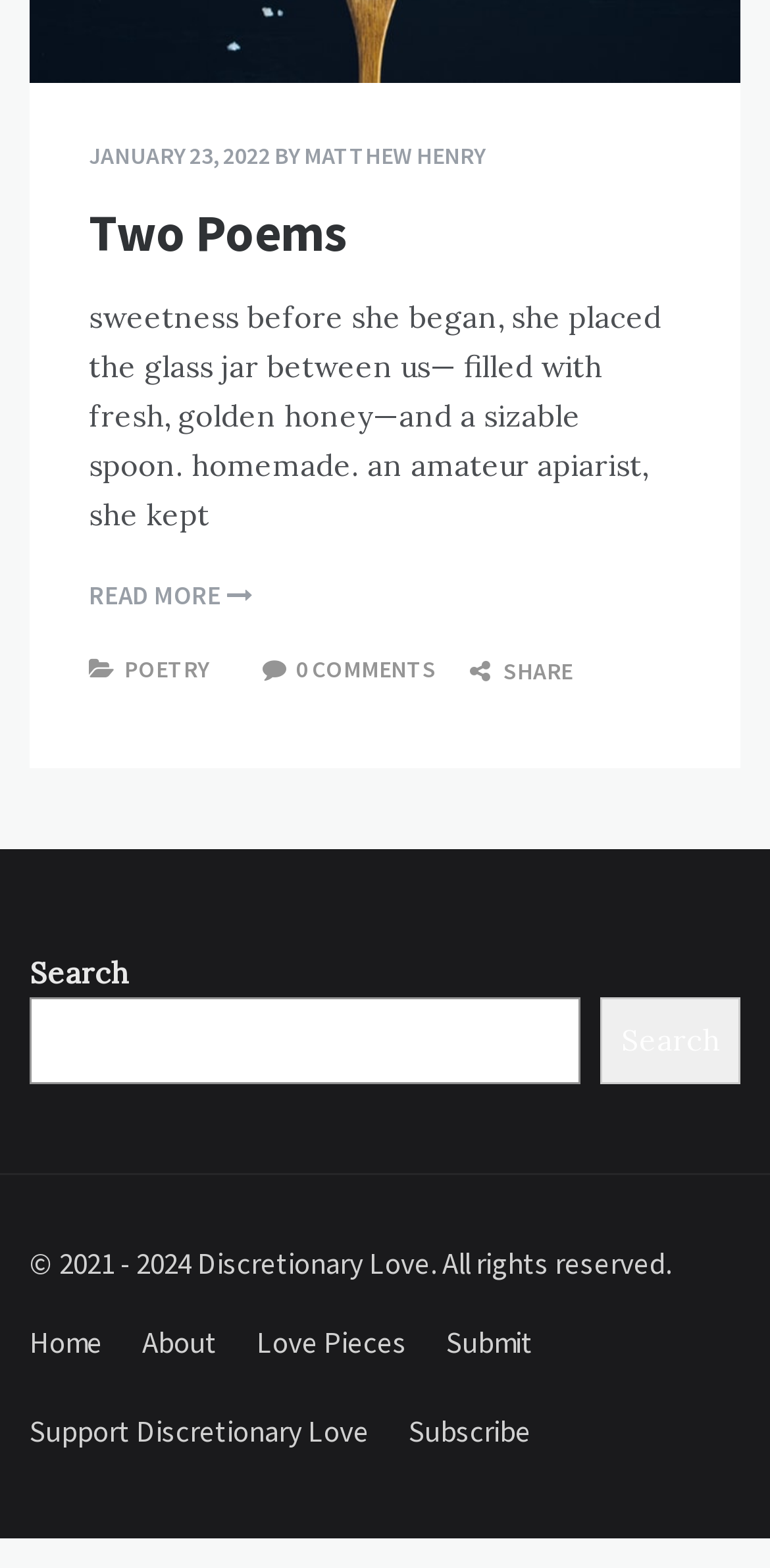Provide the bounding box coordinates of the HTML element described by the text: "Love Pieces".

[0.308, 0.827, 0.554, 0.884]